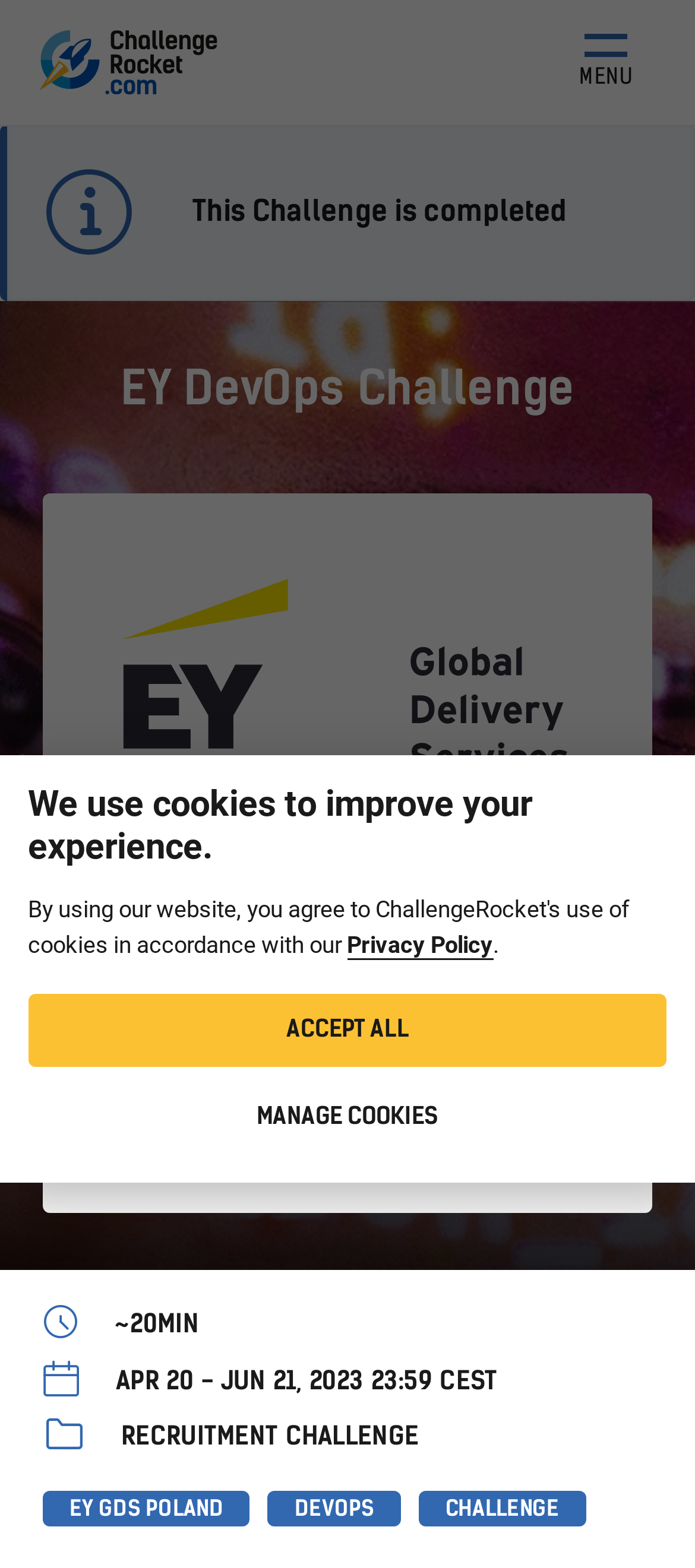Can you give a comprehensive explanation to the question given the content of the image?
What is the prize pool of the challenge?

I found the prize pool information by looking at the text elements on the webpage. Specifically, I found the text 'PRIZE POOL' and its corresponding value 'PLN 5,000 + VIP recruitment' which indicates the prize pool of the challenge.